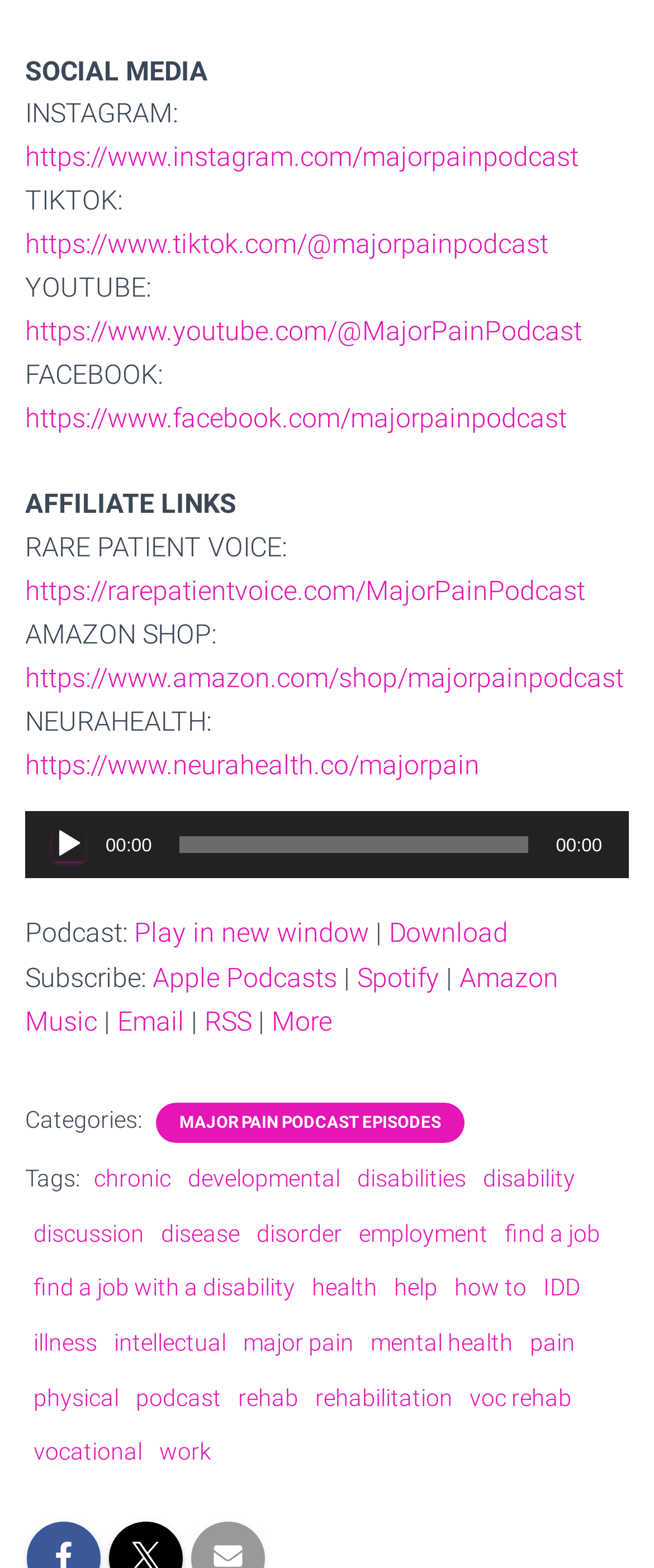What is the purpose of the 'Audio Player' section?
Respond with a short answer, either a single word or a phrase, based on the image.

To play the podcast